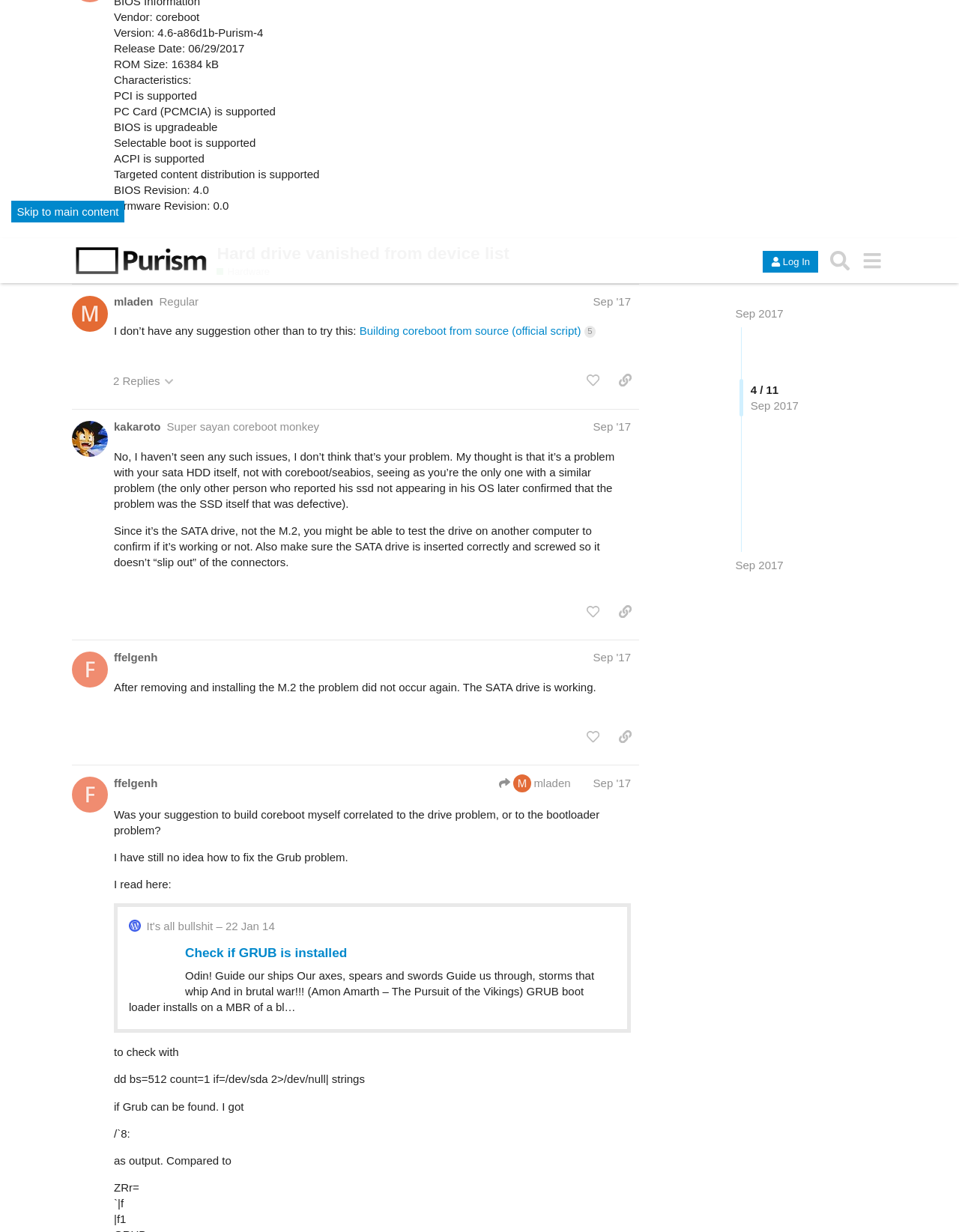Please give a succinct answer using a single word or phrase:
What is the username of the author of post #9?

kakaroto